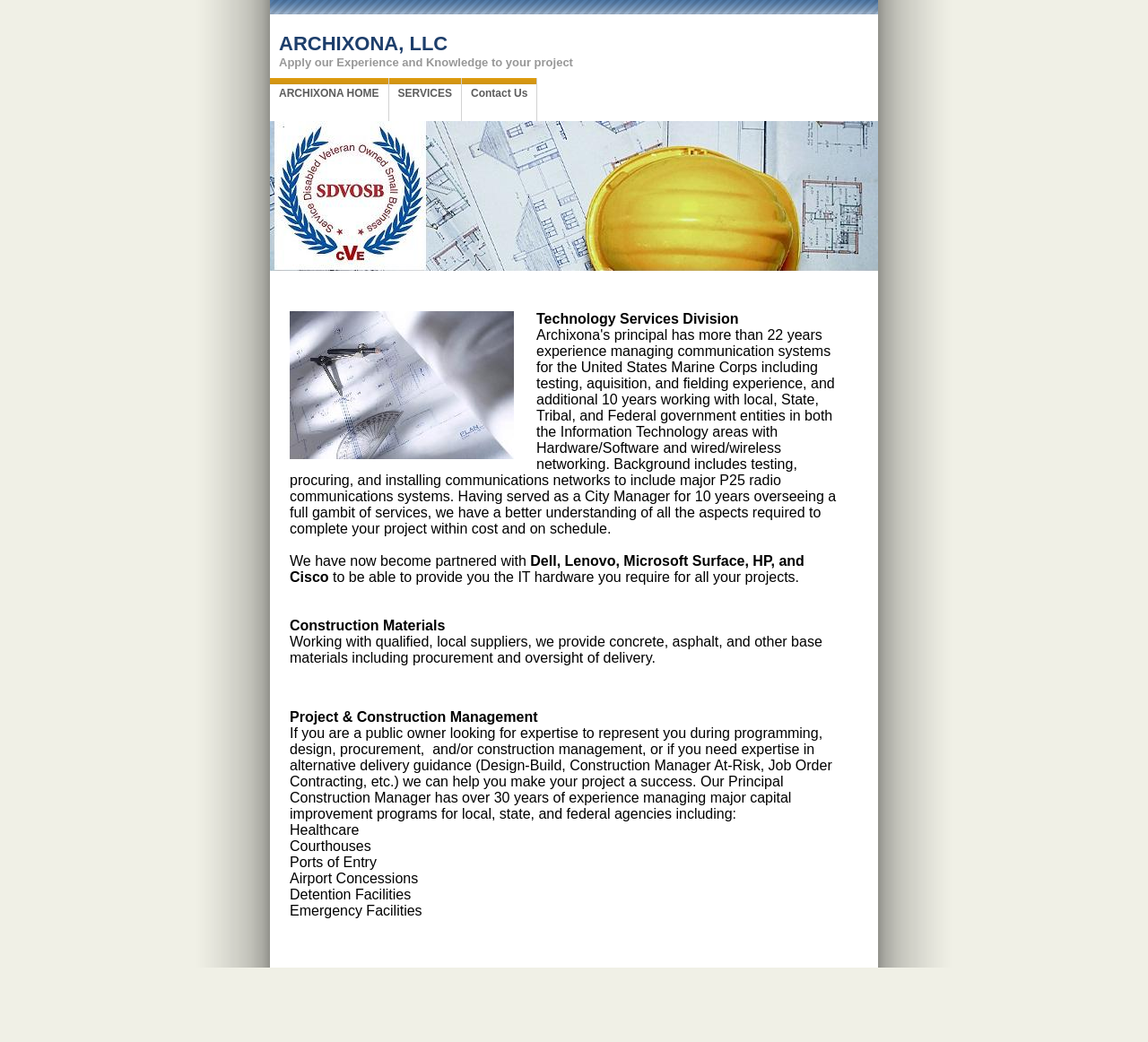Utilize the details in the image to thoroughly answer the following question: What is the company name?

The company name is obtained from the heading element 'ARCHIXONA, LLC' which is located at the top of the webpage, indicating that it is the main title of the company.